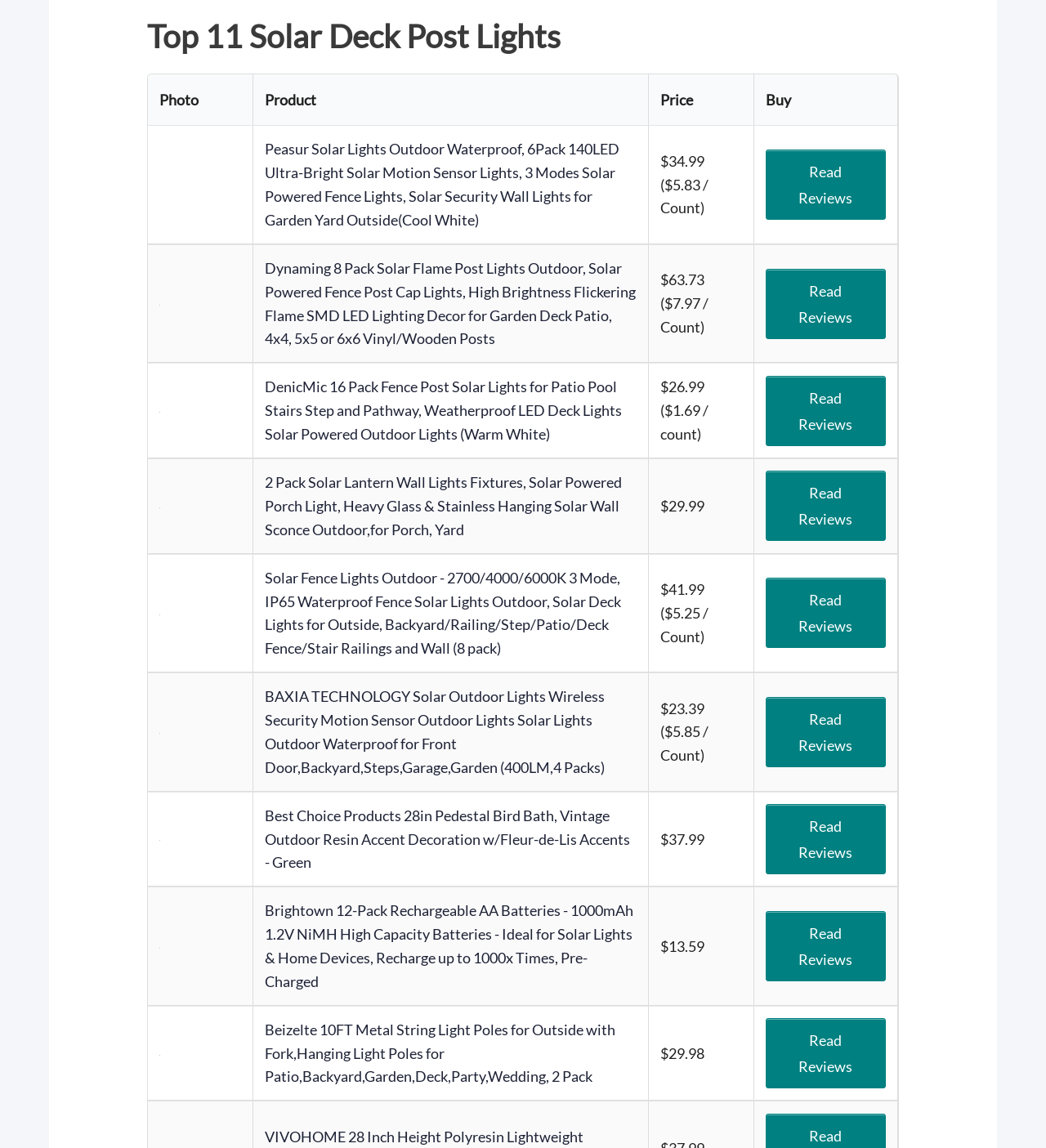Locate the bounding box coordinates of the clickable area needed to fulfill the instruction: "Read reviews of Dynaming 8 Pack Solar Flame Post Lights".

[0.726, 0.213, 0.859, 0.316]